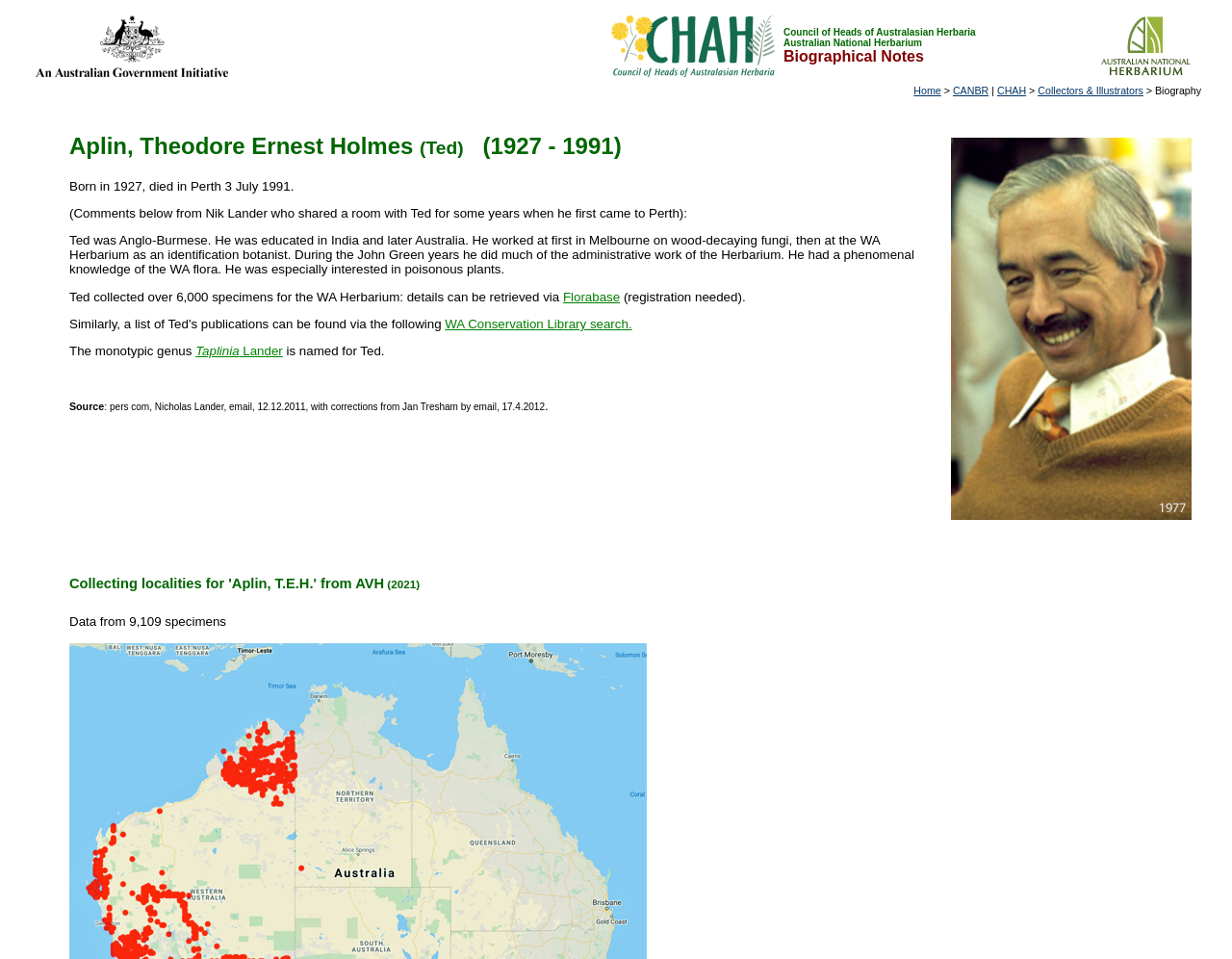How many specimens did Ted Aplin collect for the WA Herbarium?
Provide a detailed answer to the question using information from the image.

The answer can be found in the paragraph that starts with 'Ted collected over 6,000 specimens for the WA Herbarium...' which provides information about Ted Aplin's work at the WA Herbarium.